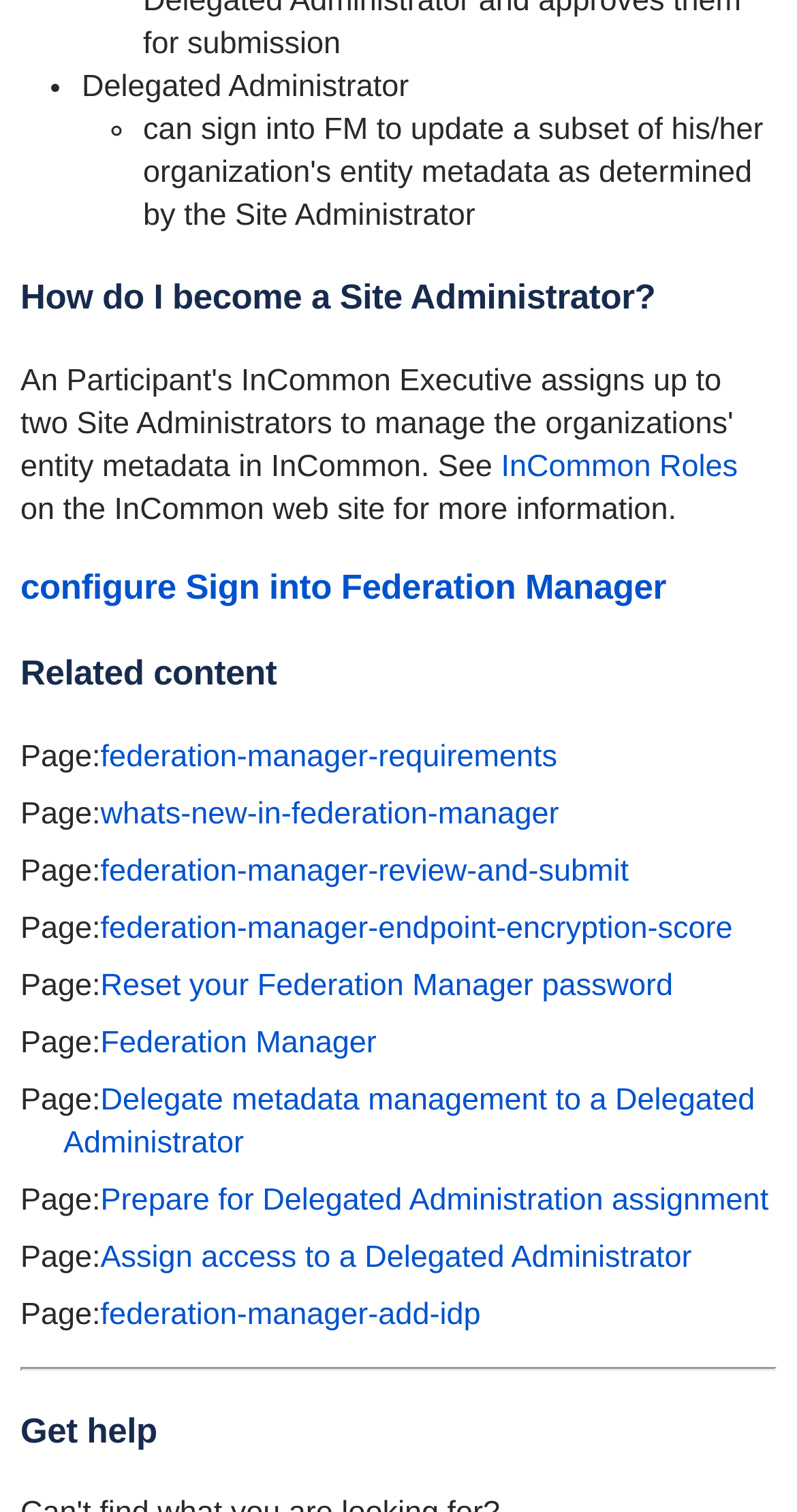How many related content pages are listed?
Please give a detailed and thorough answer to the question, covering all relevant points.

The webpage has a section titled 'Related content' which lists 9 pages, each with a 'Page:' label and a link to the corresponding page.